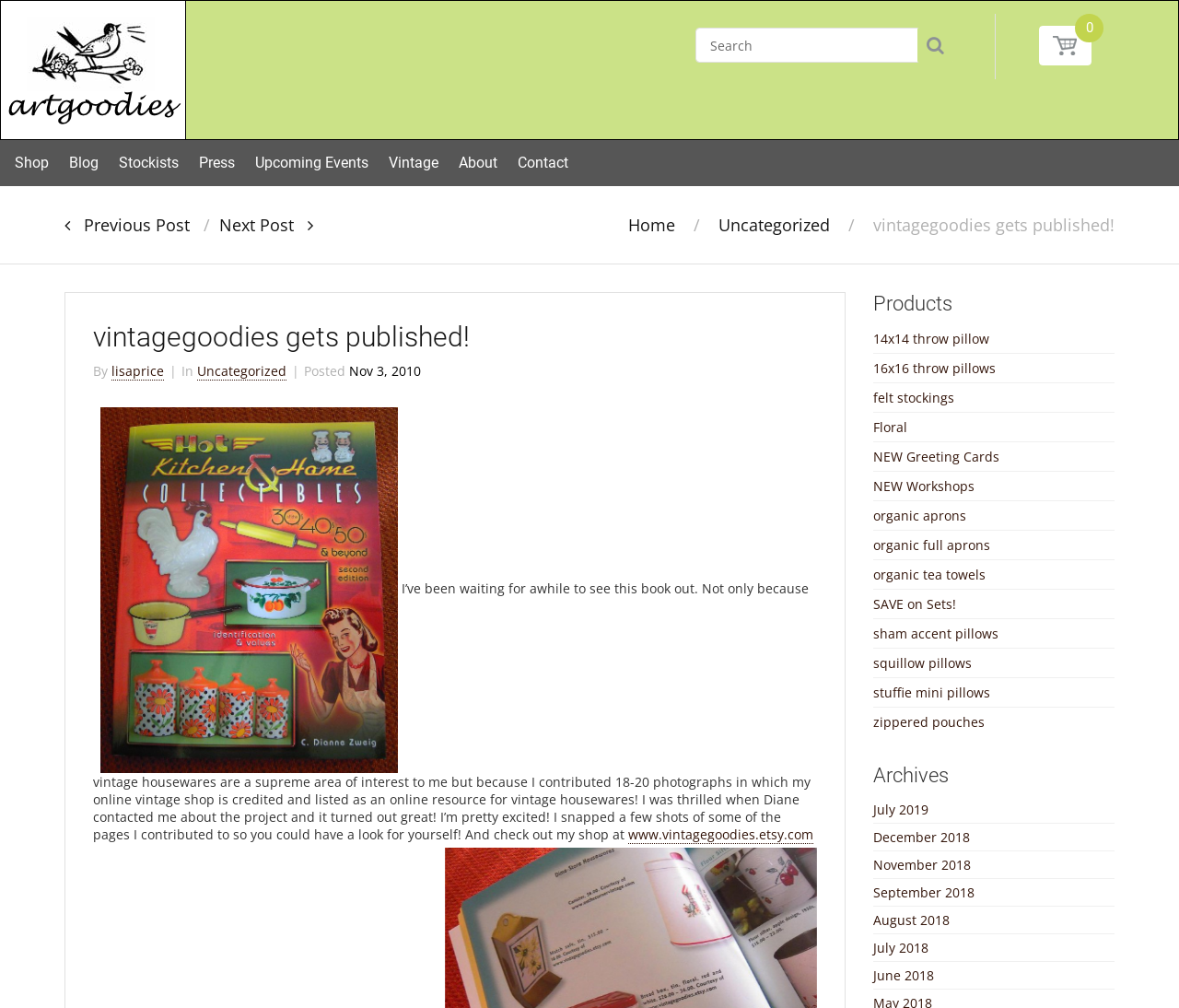Who is the author of the latest post?
Provide a detailed answer to the question, using the image to inform your response.

I looked at the latest post section and found the author's name 'lisaprice' mentioned next to the post title 'vintagegoodies gets published!'.